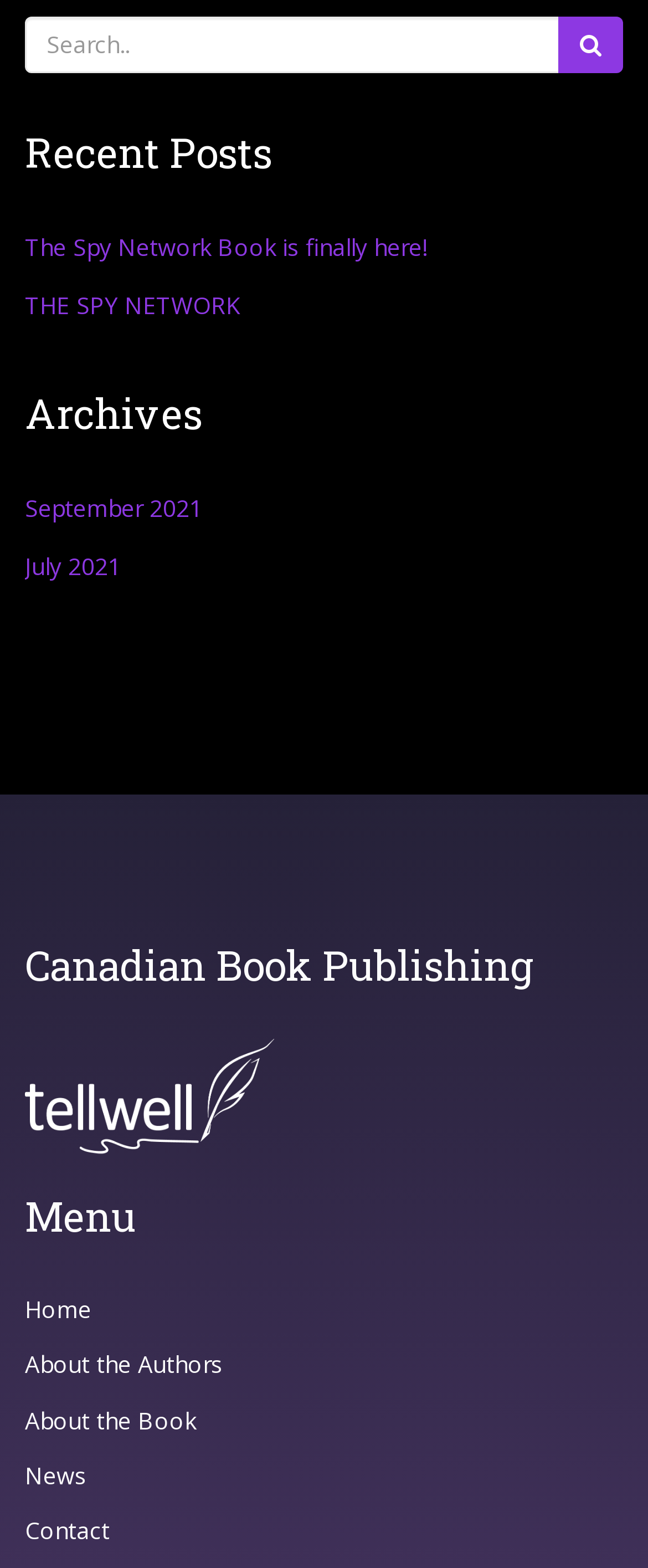Please determine the bounding box coordinates of the element's region to click for the following instruction: "view archives".

[0.038, 0.314, 0.313, 0.334]